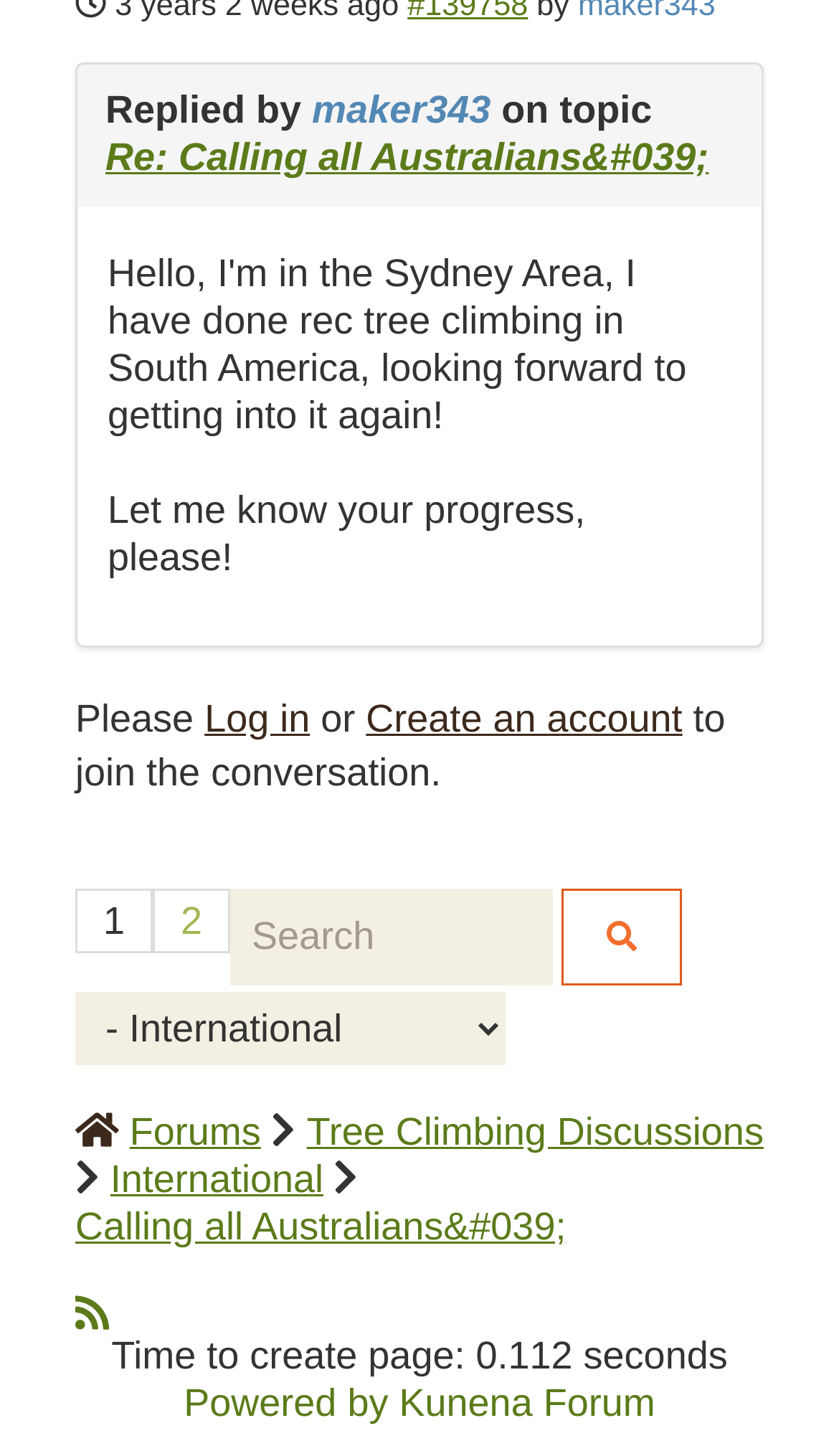What type of forum is this?
Respond with a short answer, either a single word or a phrase, based on the image.

Tree Climbing Discussions